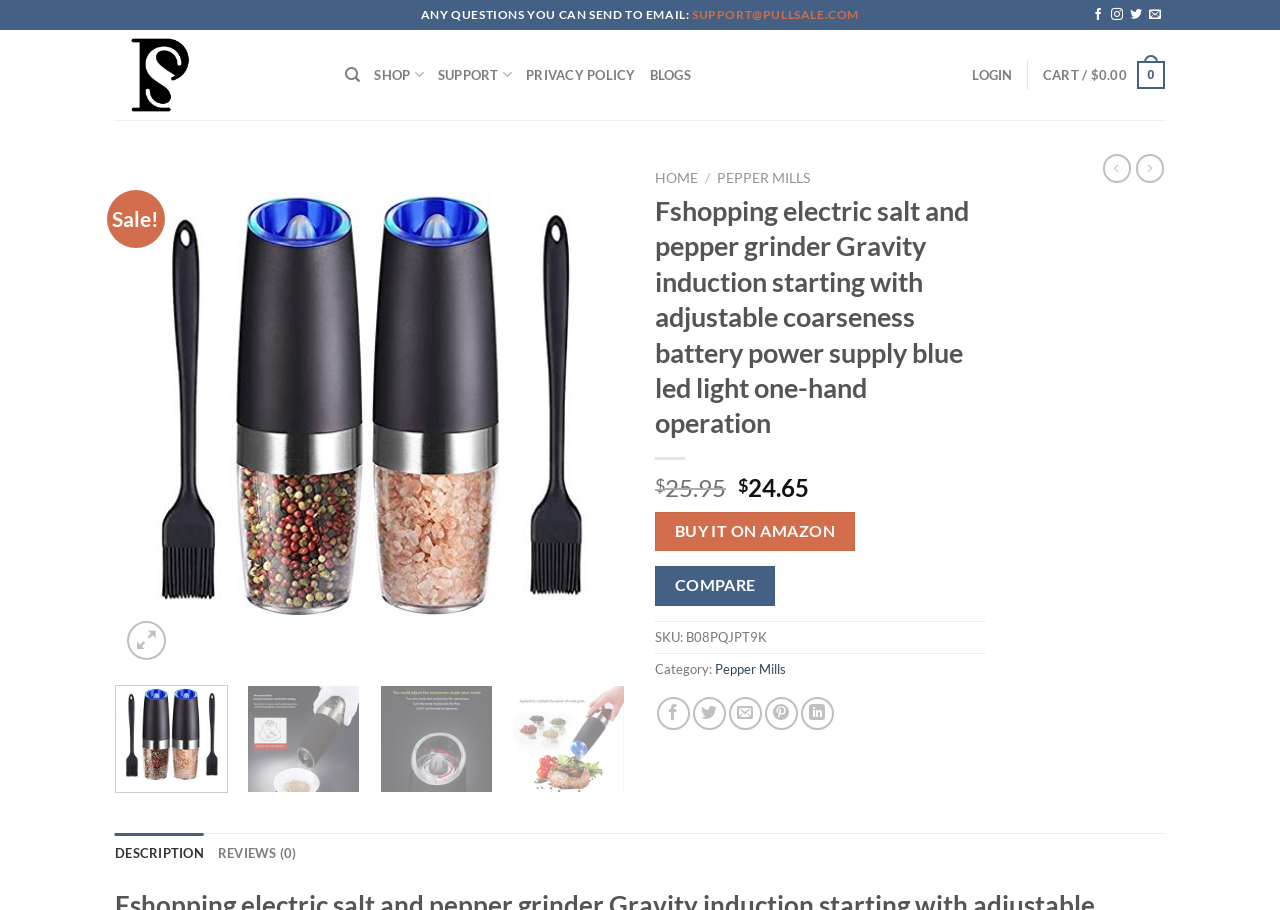What is the category of the product?
Using the details from the image, give an elaborate explanation to answer the question.

I found the category of the product by looking at the region where the product information is displayed. In this case, it's located below the product image and above the 'BUY IT ON AMAZON' button. The category is displayed as 'Category: Pepper Mills'.